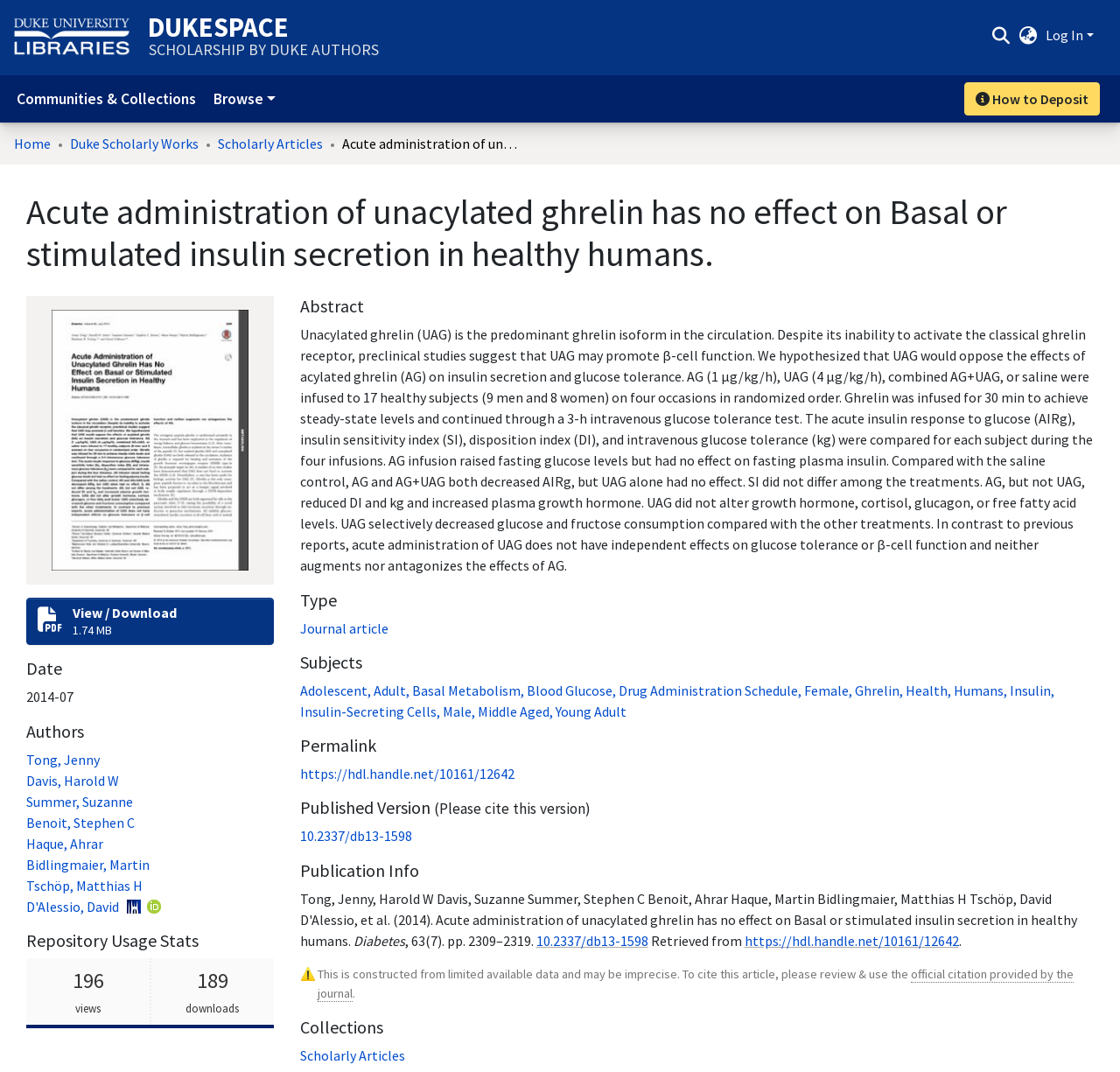Analyze the image and give a detailed response to the question:
What is the type of the article?

I found the type of the article by looking at the 'Type' heading, which shows the type 'Journal article'.